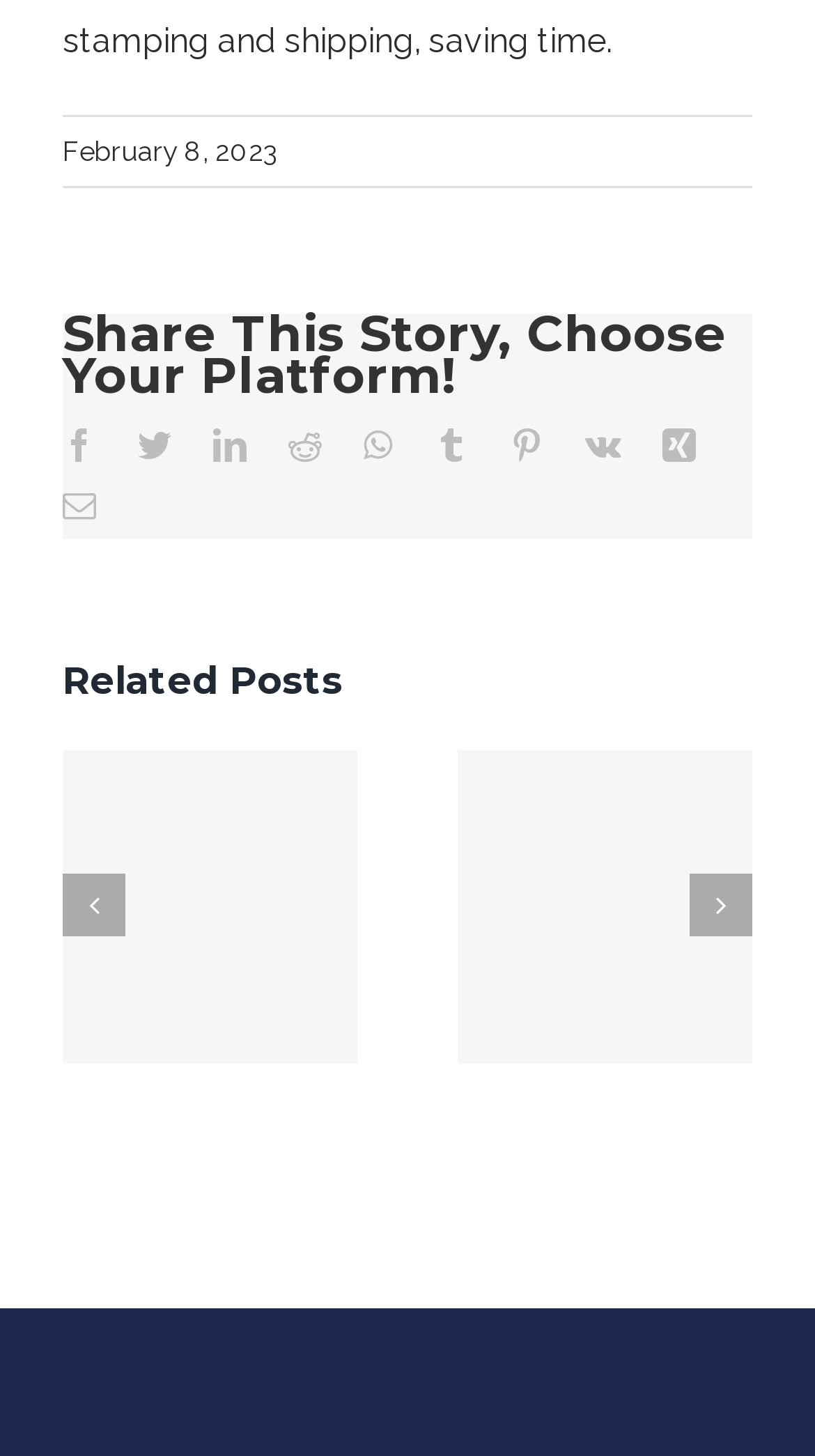How many related posts are displayed on the webpage?
Your answer should be a single word or phrase derived from the screenshot.

2